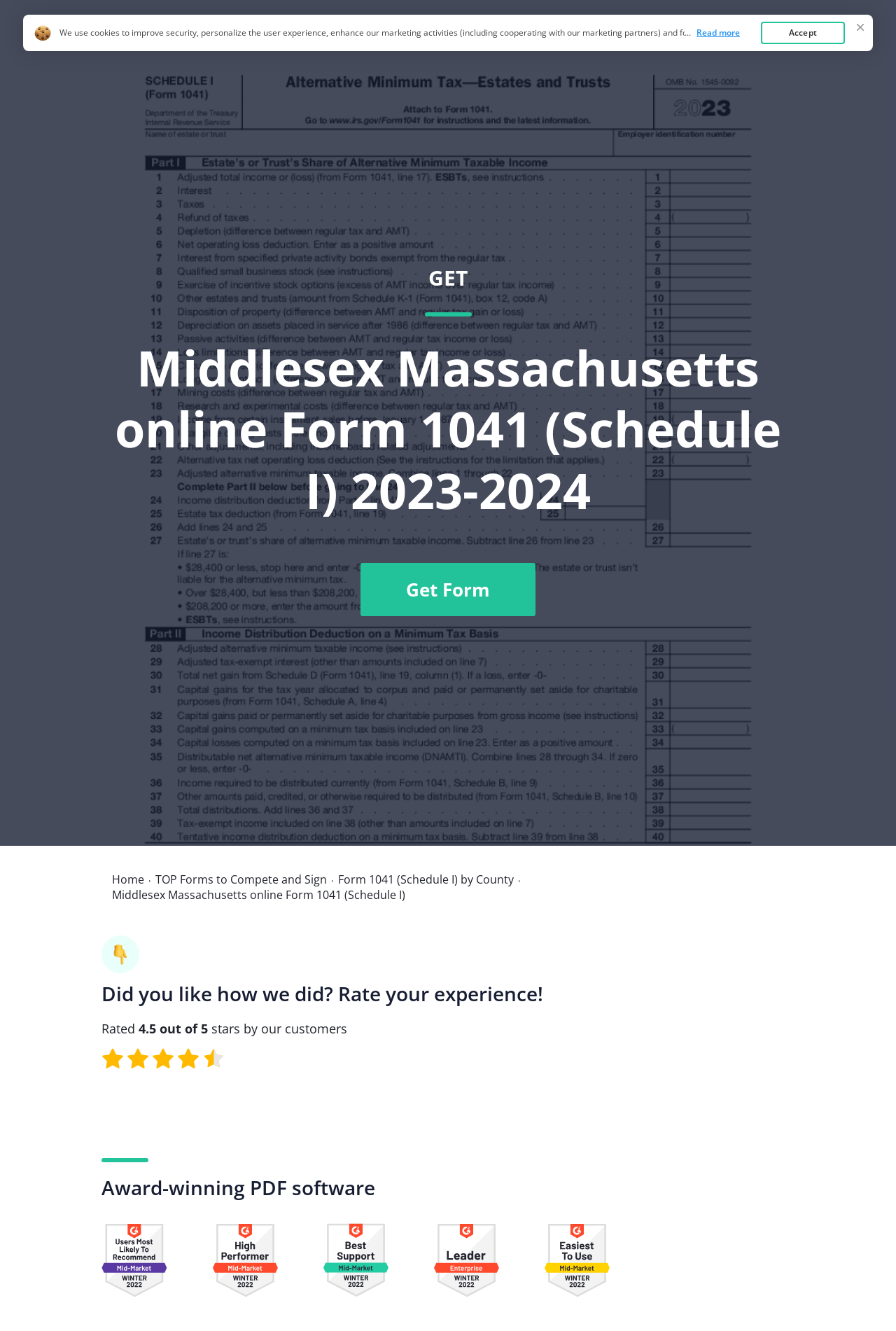Please study the image and answer the question comprehensively:
What is the purpose of the 'Get Form' button?

The 'Get Form' button is a generic element located near the top of the webpage. Its purpose is to allow users to obtain the Form 1041 (Schedule I) for Middlesex, Massachusetts. This is evident from the link element with the text 'GET Middlesex Massachusetts online Form 1041 (Schedule I) 2023-2024 Get Form'.